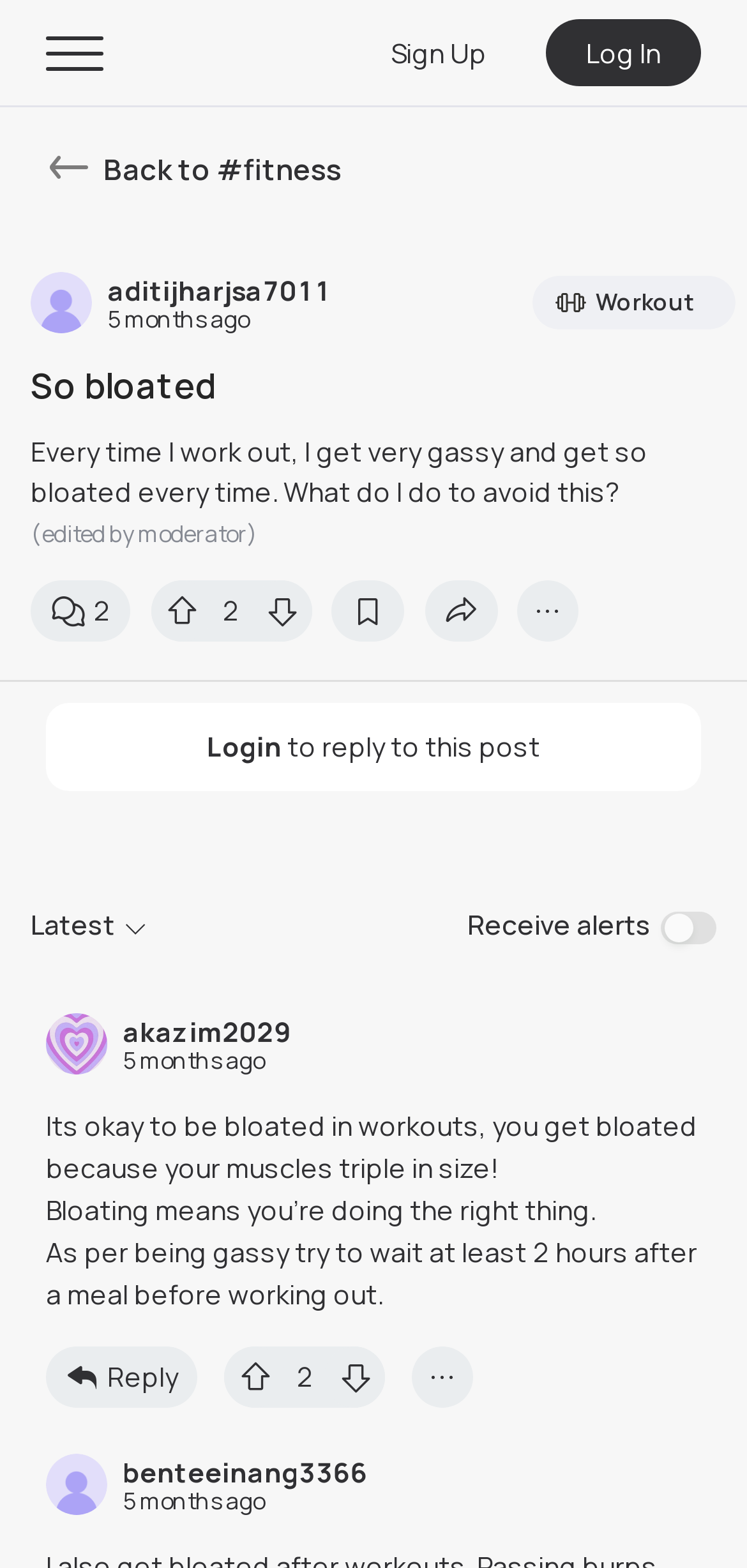Refer to the image and provide an in-depth answer to the question:
What is the purpose of the button with the '' icon?

I can see that there are several buttons with different icons, but I couldn't find any information about their specific purposes. The '' icon button might be for liking or disliking a post, but I'm not sure.